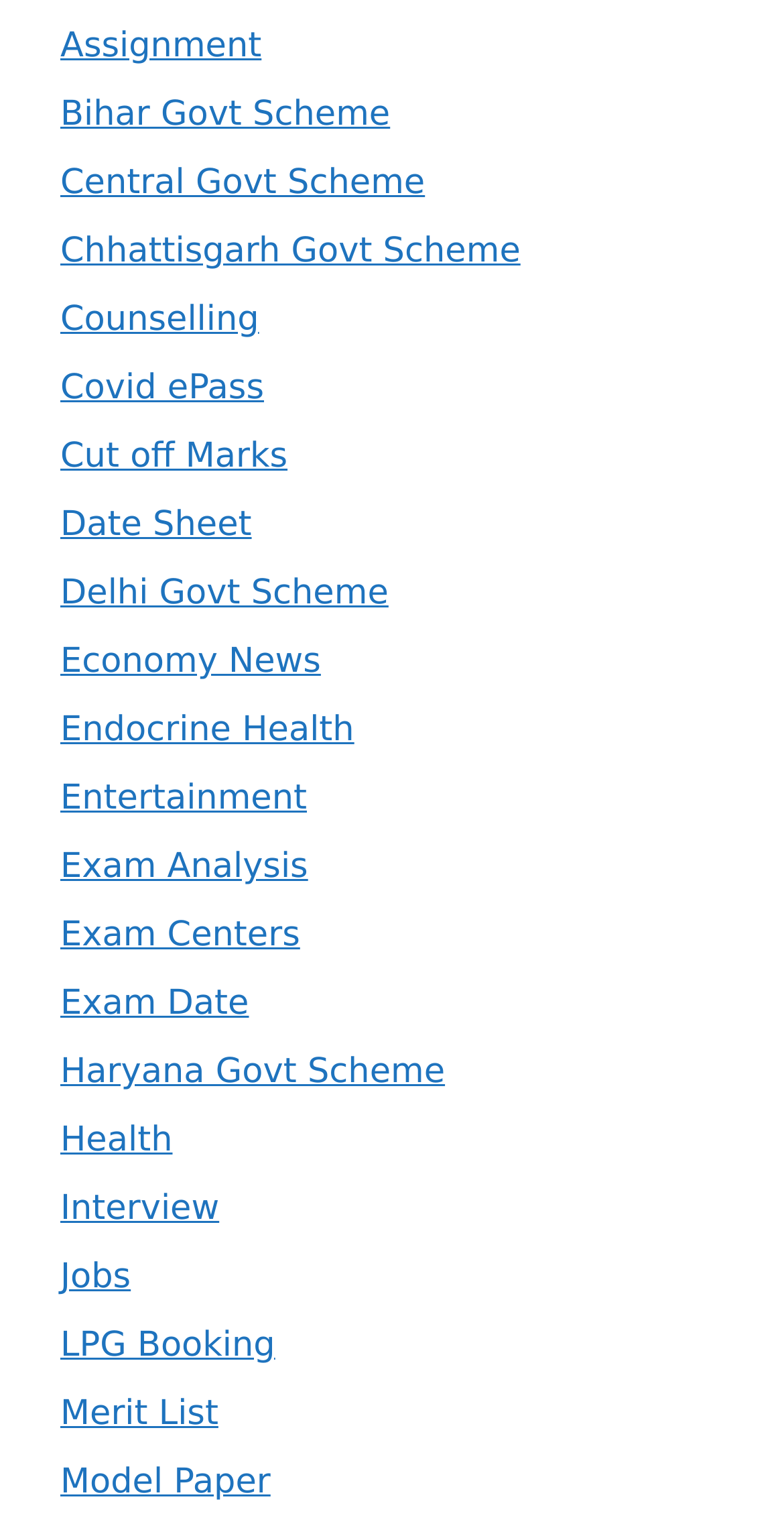Locate the coordinates of the bounding box for the clickable region that fulfills this instruction: "View Assignment".

[0.077, 0.018, 0.334, 0.044]